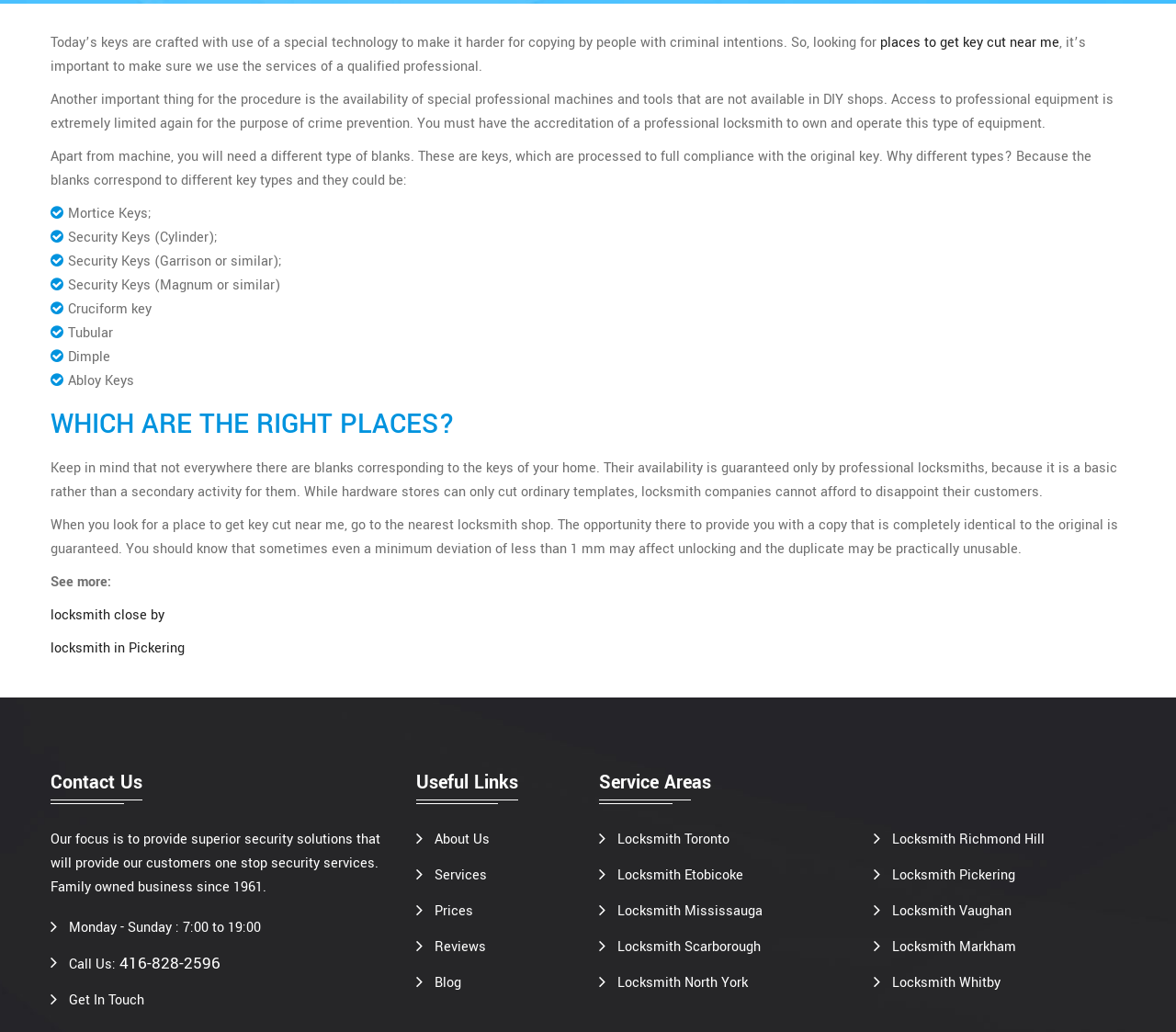What is the purpose of special technology in key crafting?
Refer to the image and give a detailed answer to the question.

According to the webpage, the special technology is used to make it harder for people with criminal intentions to copy keys, which is a measure for crime prevention.